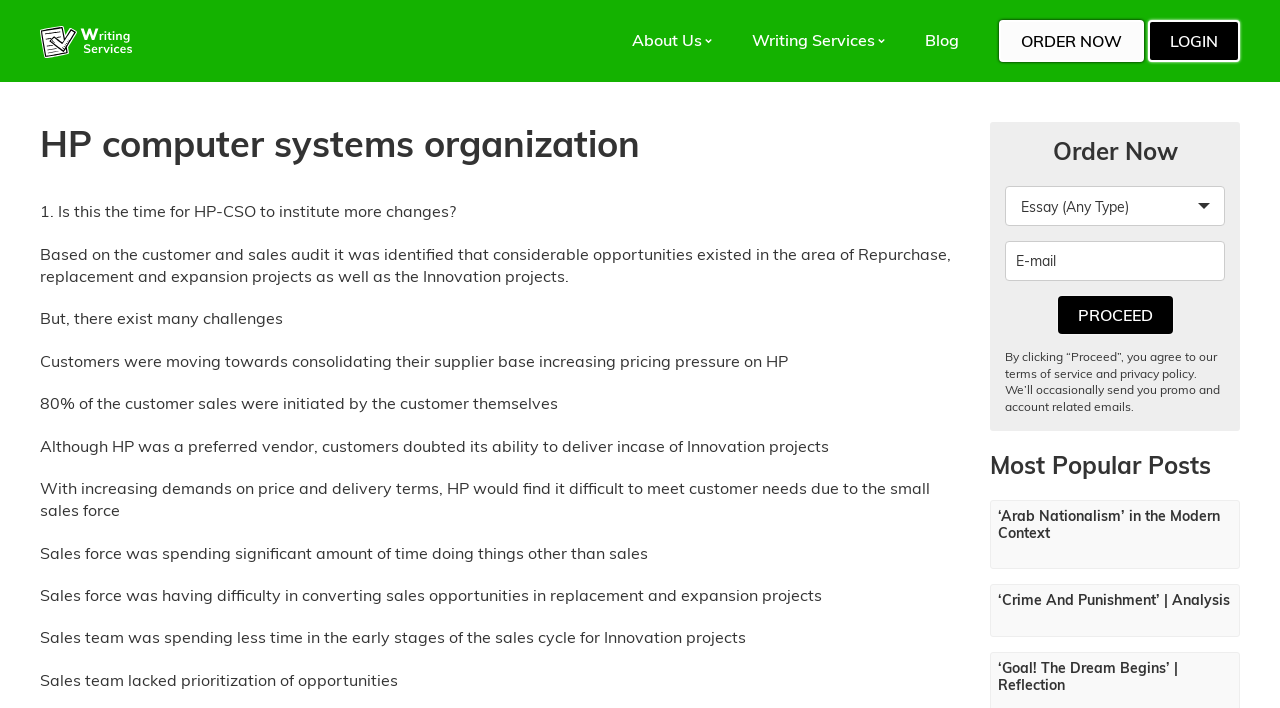What is the name of the organization? Observe the screenshot and provide a one-word or short phrase answer.

HP computer systems organization